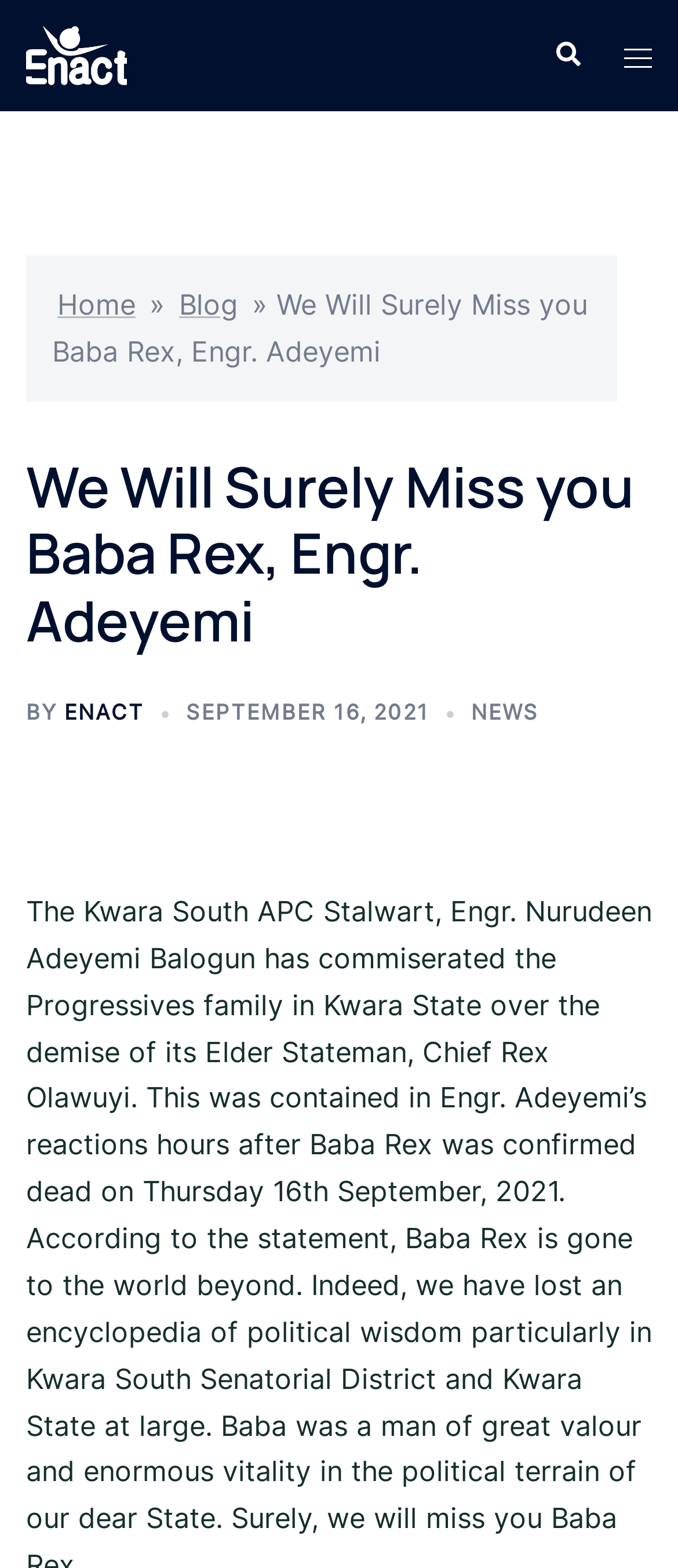Using the webpage screenshot, find the UI element described by Enact. Provide the bounding box coordinates in the format (top-left x, top-left y, bottom-right x, bottom-right y), ensuring all values are floating point numbers between 0 and 1.

[0.095, 0.446, 0.213, 0.462]